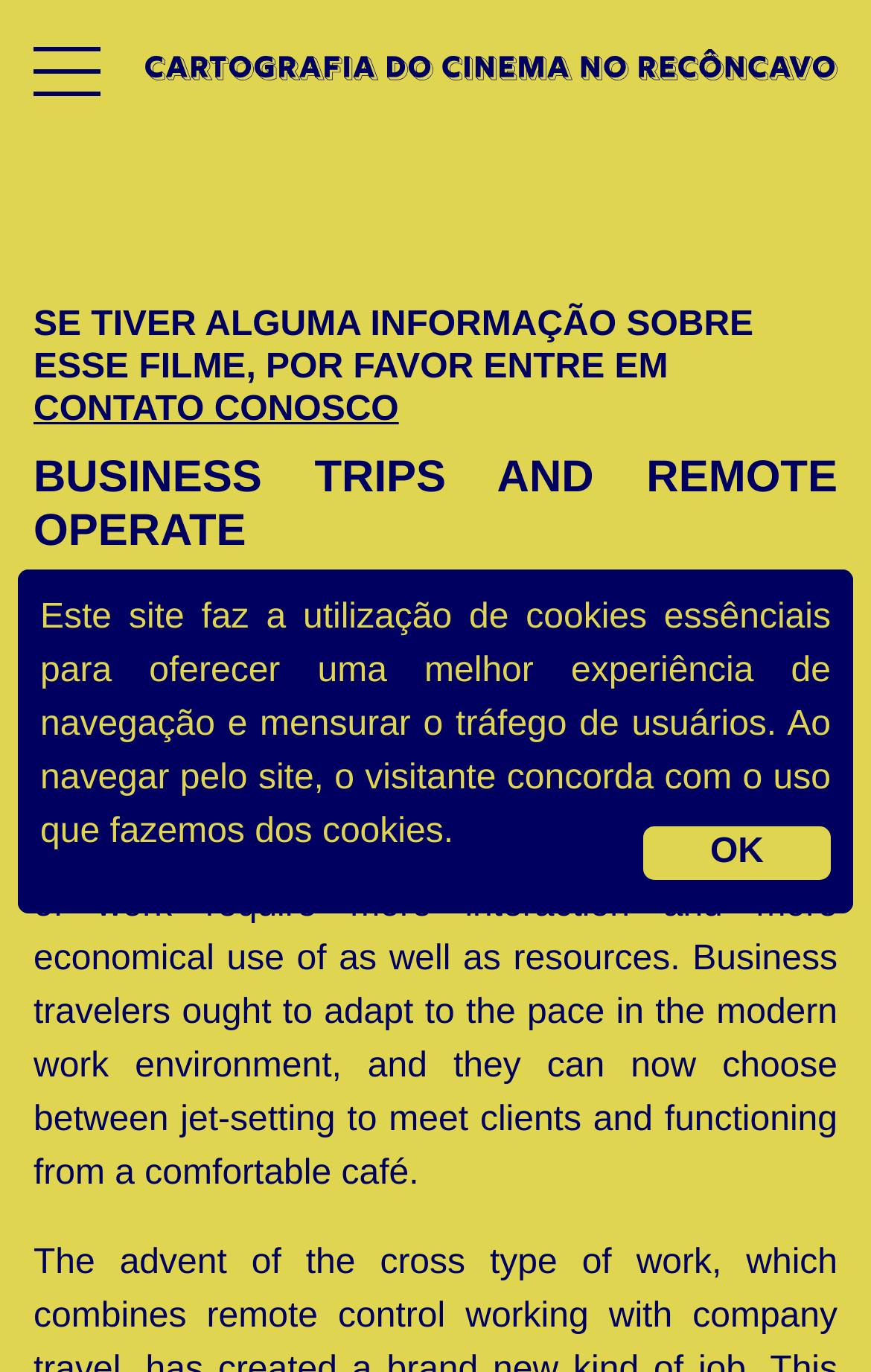Determine the bounding box coordinates of the clickable area required to perform the following instruction: "view films". The coordinates should be represented as four float numbers between 0 and 1: [left, top, right, bottom].

[0.064, 0.338, 0.199, 0.364]